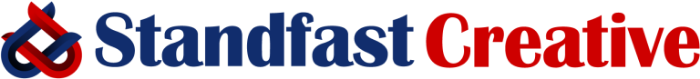Analyze the image and describe all the key elements you observe.

The image features the logo of **Standfast Creative**, prominently displayed with a distinctive design that combines both text and graphic elements. The logo showcases the words "Standfast" in a bold, blue hue, conveying a sense of professionalism and reliability, while "Creative" is rendered in a striking red, emphasizing innovation and dynamism. The logo is accompanied by a stylized ampersand, integrating red and blue, which adds a touch of visual interest and symbolizes collaboration and synergy. This branding reflects the company’s commitment to providing creative solutions in various domains, inviting clients to explore the best options for their needs, particularly in fields related to design and marketing.